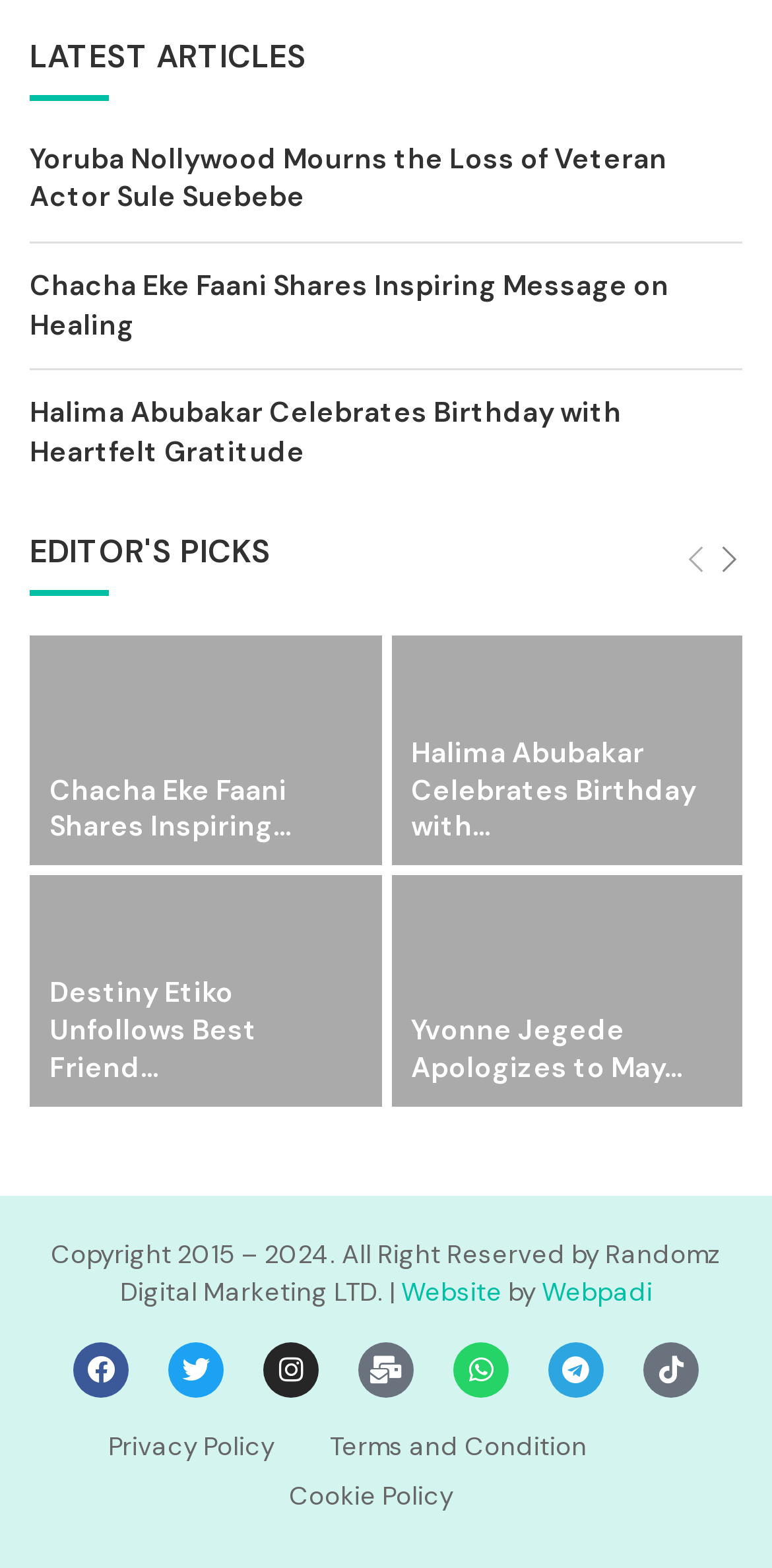Can you find the bounding box coordinates for the UI element given this description: "Contact US"? Provide the coordinates as four float numbers between 0 and 1: [left, top, right, bottom].

None